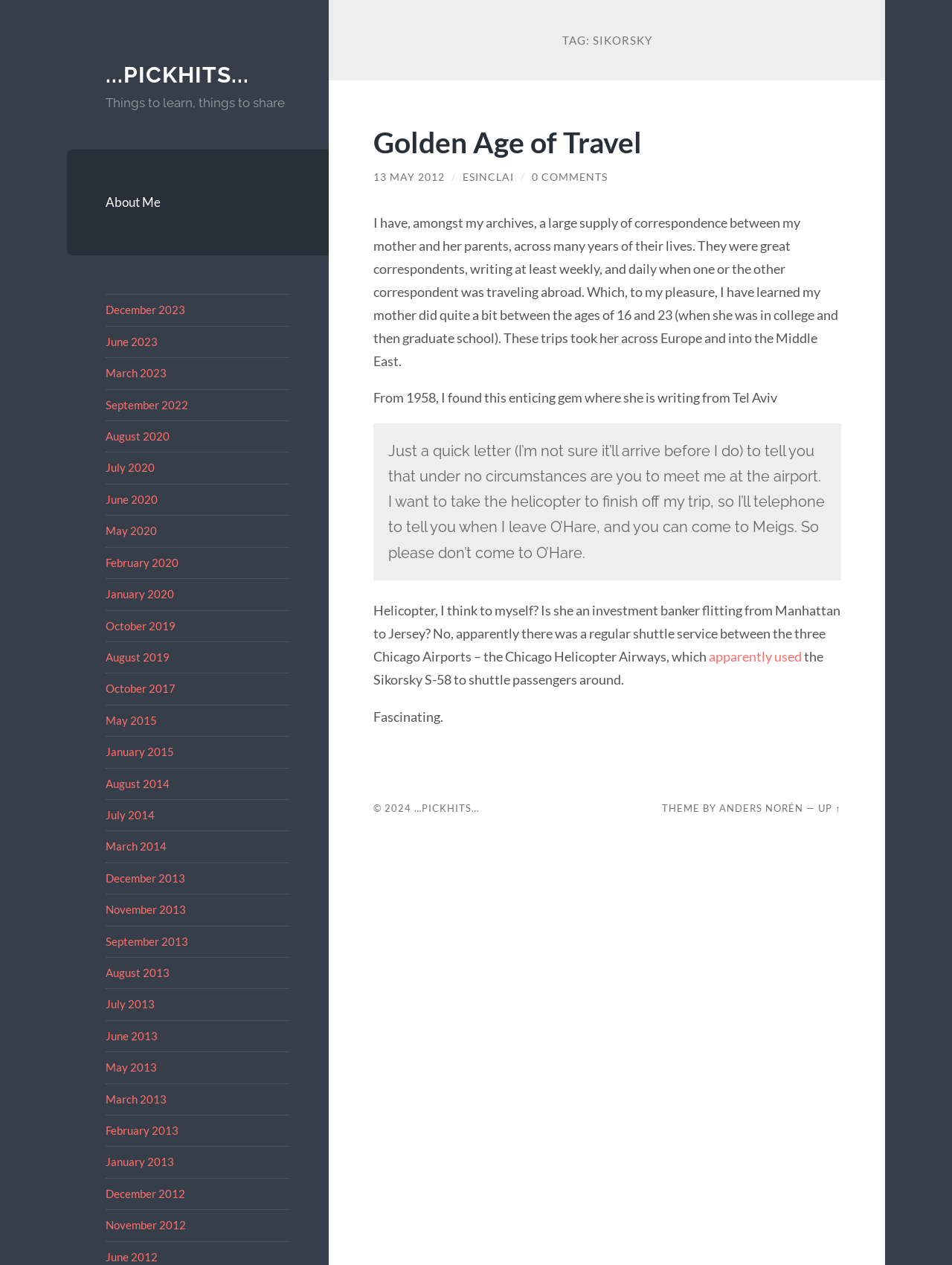Carefully examine the image and provide an in-depth answer to the question: What is the theme of the website by?

The footer of the website mentions that the theme is by Anders Norén, which is a link to the designer's website.